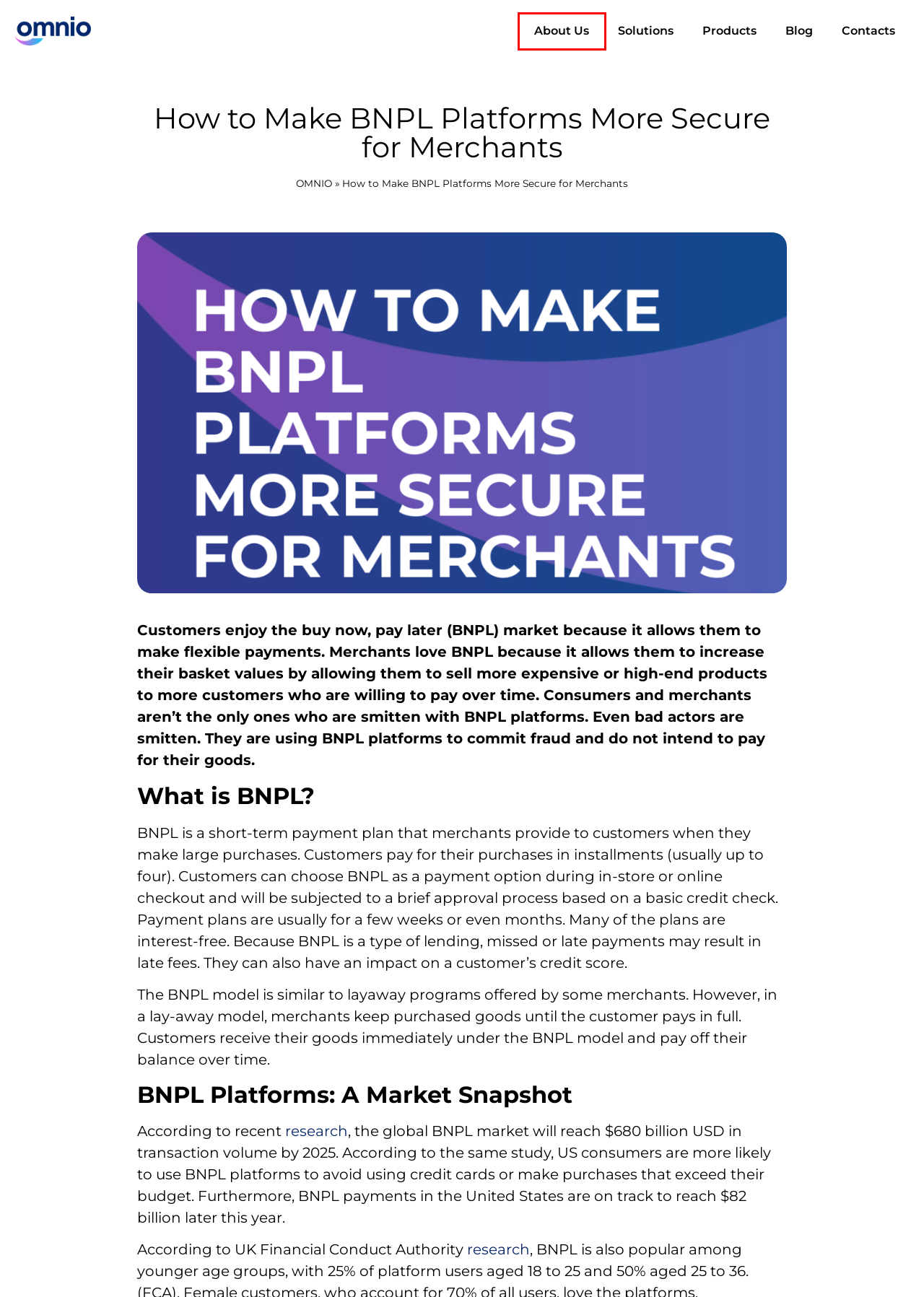Analyze the screenshot of a webpage featuring a red rectangle around an element. Pick the description that best fits the new webpage after interacting with the element inside the red bounding box. Here are the candidates:
A. 3 Stages of Money Laundering - OMNIO
B. About Us - OMNIO
C. Products - OMNIO
D. OMNIO - Identify. Analyze. Resolve.
E. Blog - OMNIO
F. Buy Now, Pay Later Industry: Market growth, trends, & top providers in 2024
G. Solutions - OMNIO
H. Contacts - OMNIO

B